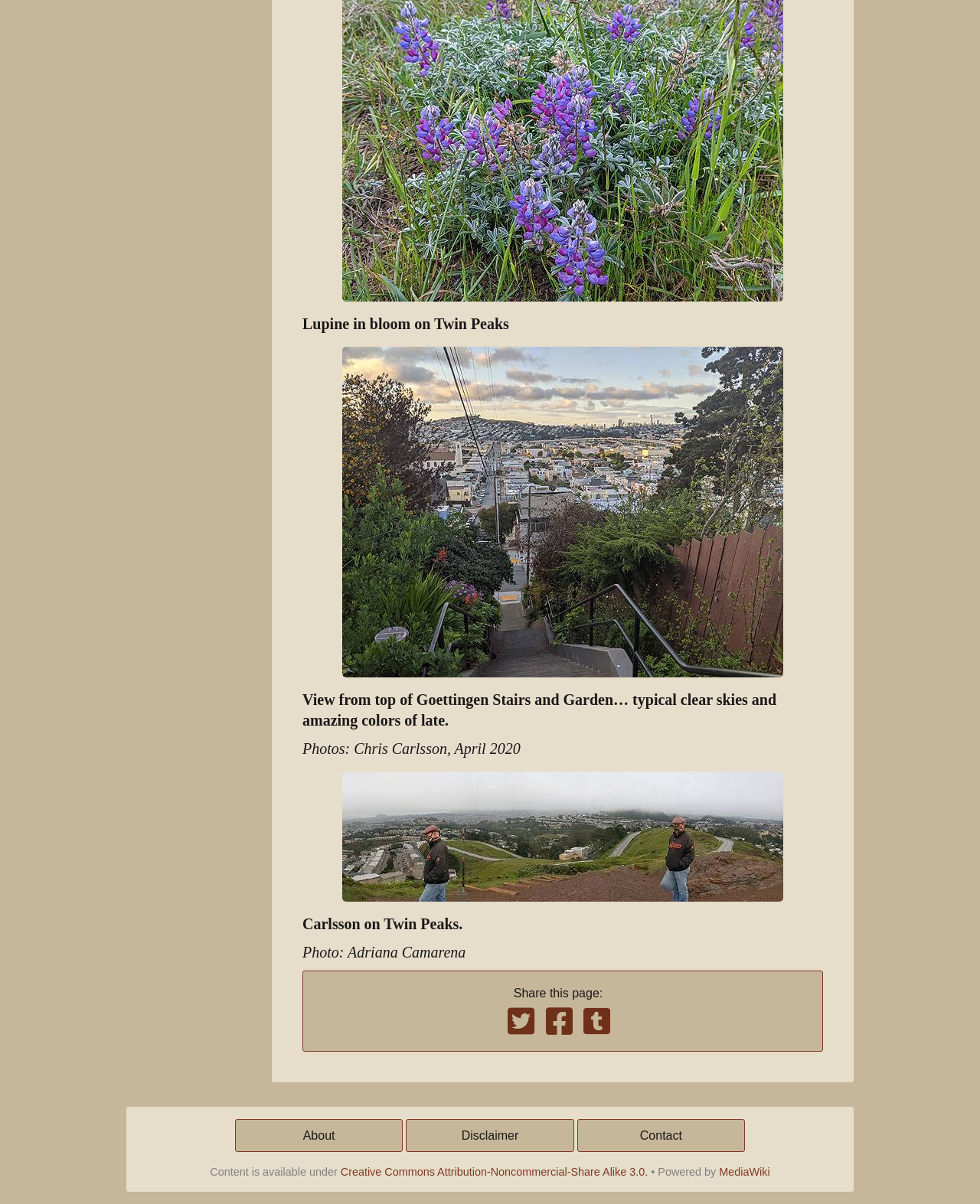Locate the bounding box coordinates of the clickable area to execute the instruction: "Share this page". Provide the coordinates as four float numbers between 0 and 1, represented as [left, top, right, bottom].

[0.524, 0.819, 0.615, 0.83]